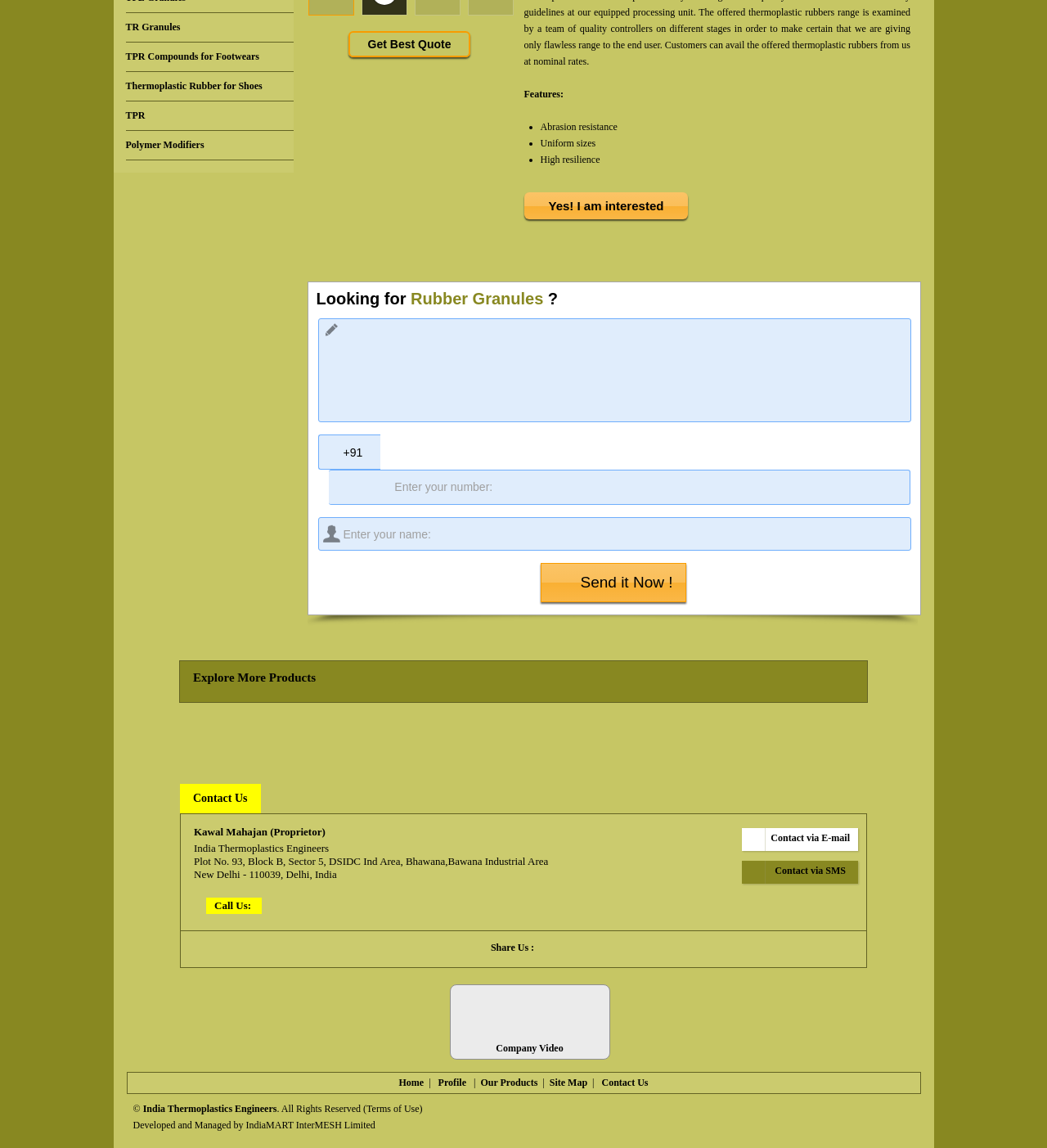Based on the element description input value="+91" name="S_cmobile" placeholder="+91" value="+91", identify the bounding box of the UI element in the given webpage screenshot. The coordinates should be in the format (top-left x, top-left y, bottom-right x, bottom-right y) and must be between 0 and 1.

[0.304, 0.378, 0.363, 0.409]